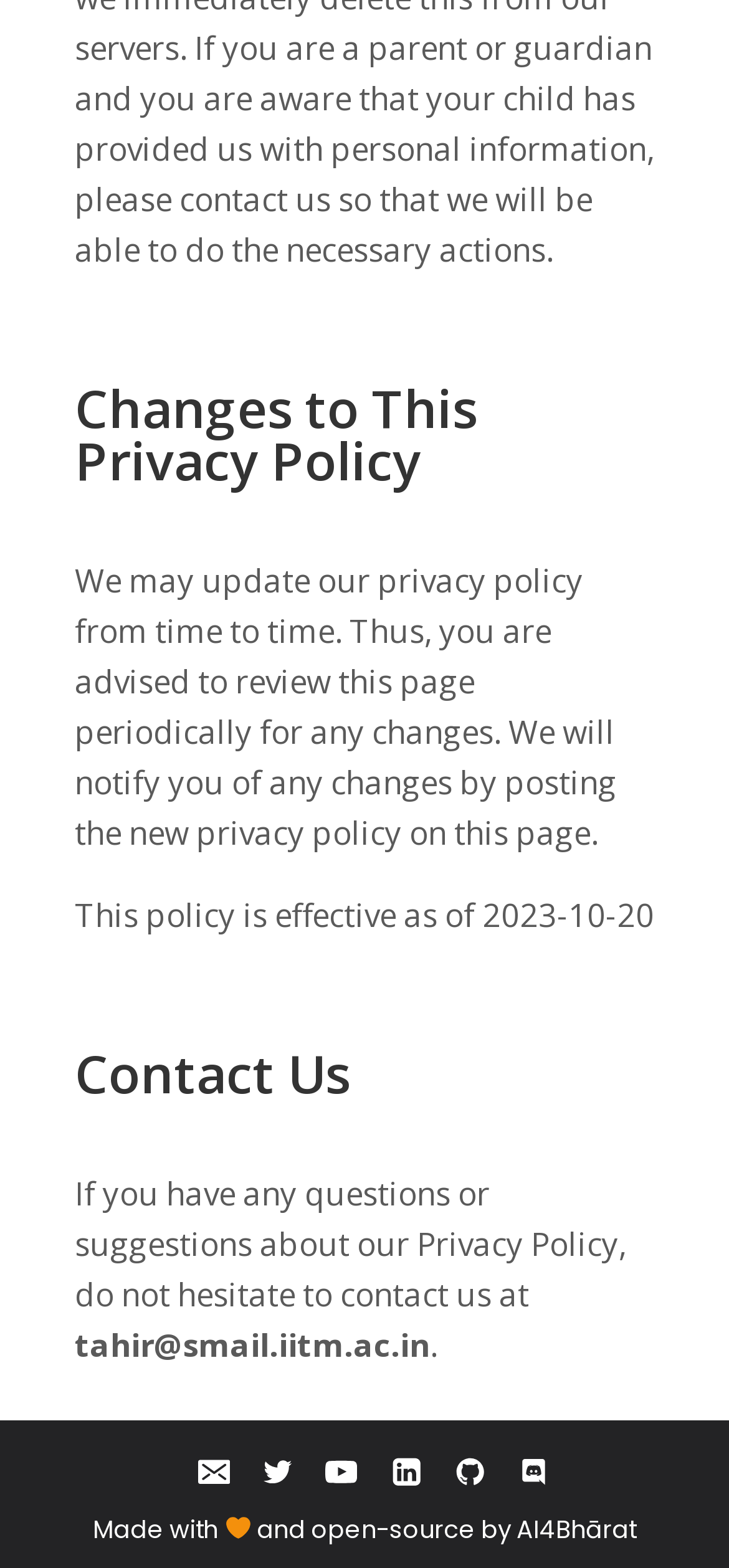Answer in one word or a short phrase: 
What is the effective date of this privacy policy?

2023-10-20